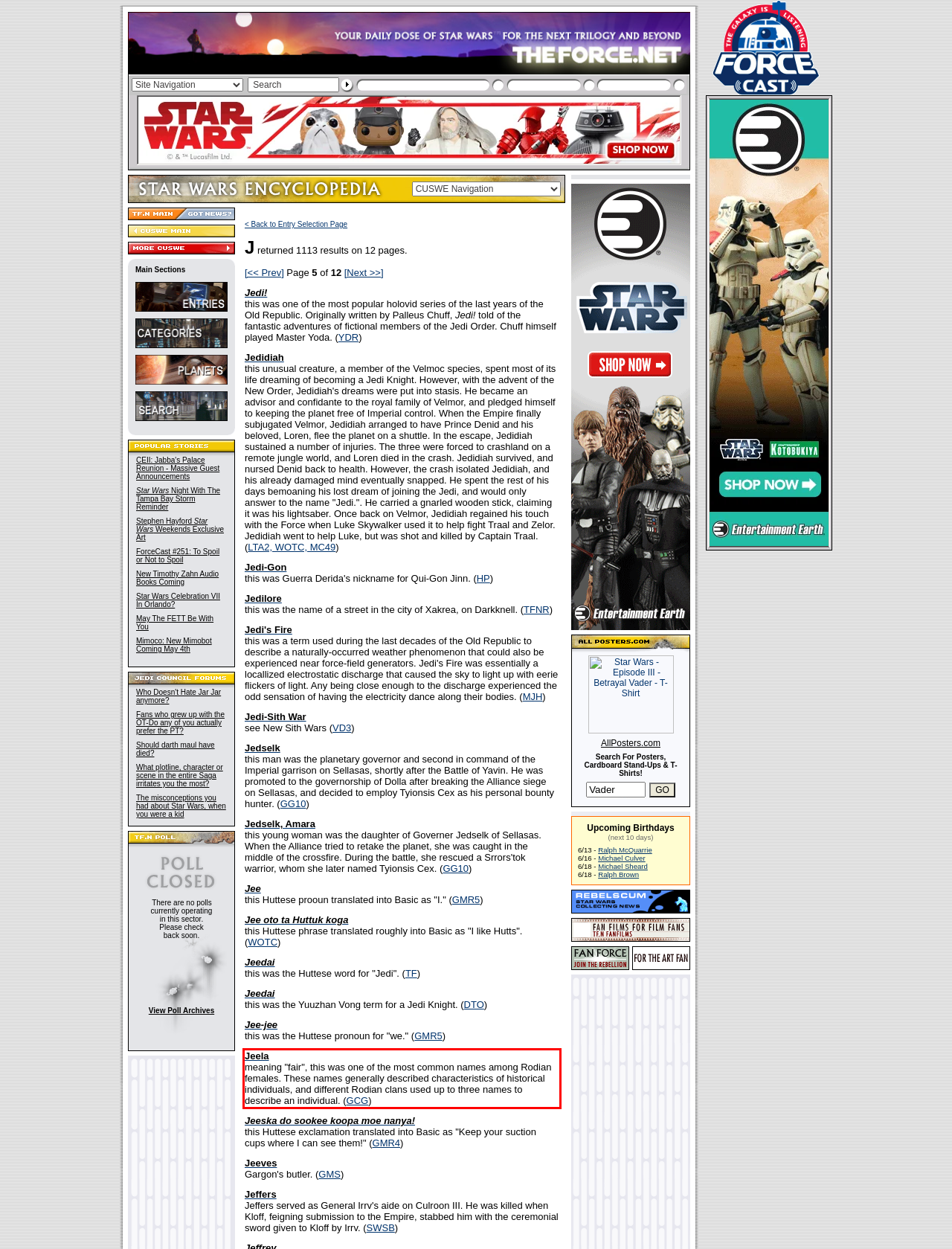Observe the screenshot of the webpage that includes a red rectangle bounding box. Conduct OCR on the content inside this red bounding box and generate the text.

Jeela meaning "fair", this was one of the most common names among Rodian females. These names generally described characteristics of historical individuals, and different Rodian clans used up to three names to describe an individual. (GCG)